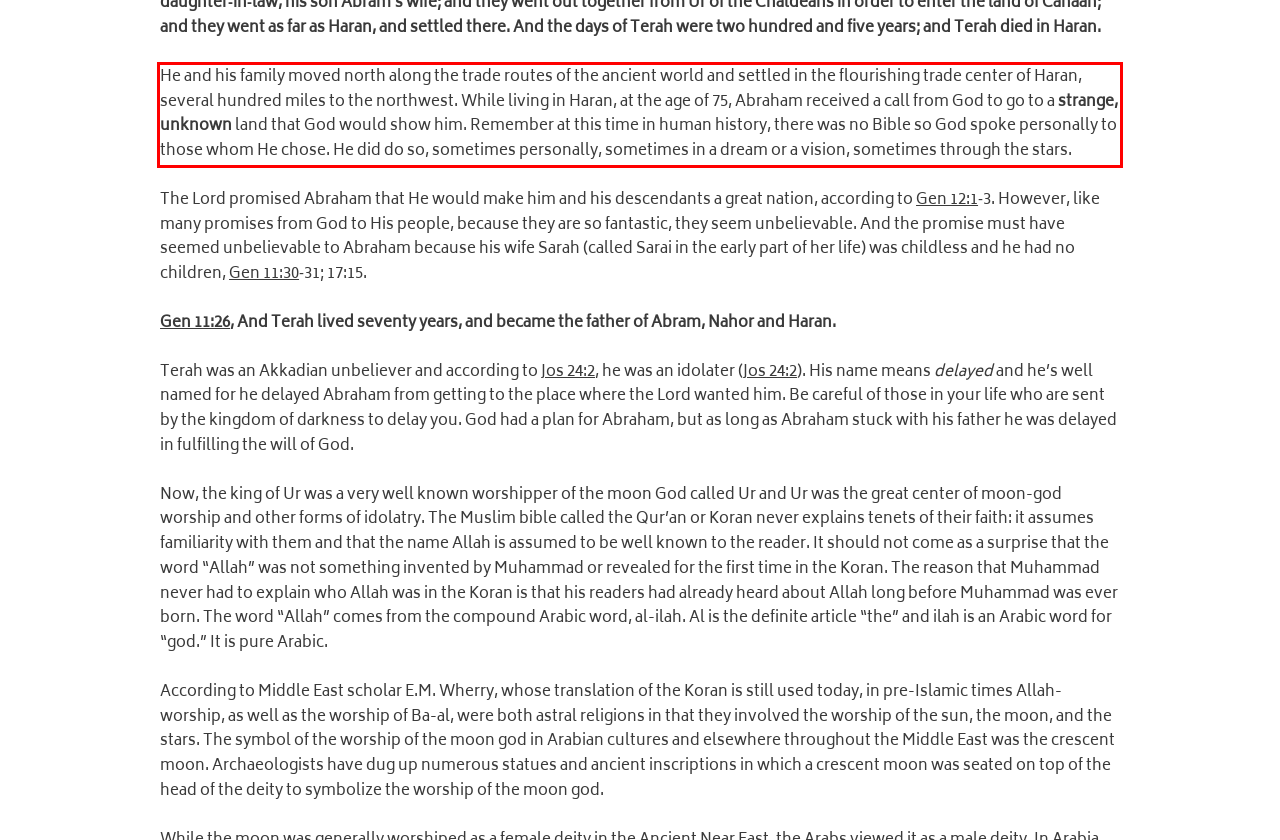With the given screenshot of a webpage, locate the red rectangle bounding box and extract the text content using OCR.

He and his family moved north along the trade routes of the ancient world and settled in the flourishing trade center of Haran, several hundred miles to the northwest. While living in Haran, at the age of 75, Abraham received a call from God to go to a strange, unknown land that God would show him. Remember at this time in human history, there was no Bible so God spoke personally to those whom He chose. He did do so, sometimes personally, sometimes in a dream or a vision, sometimes through the stars.